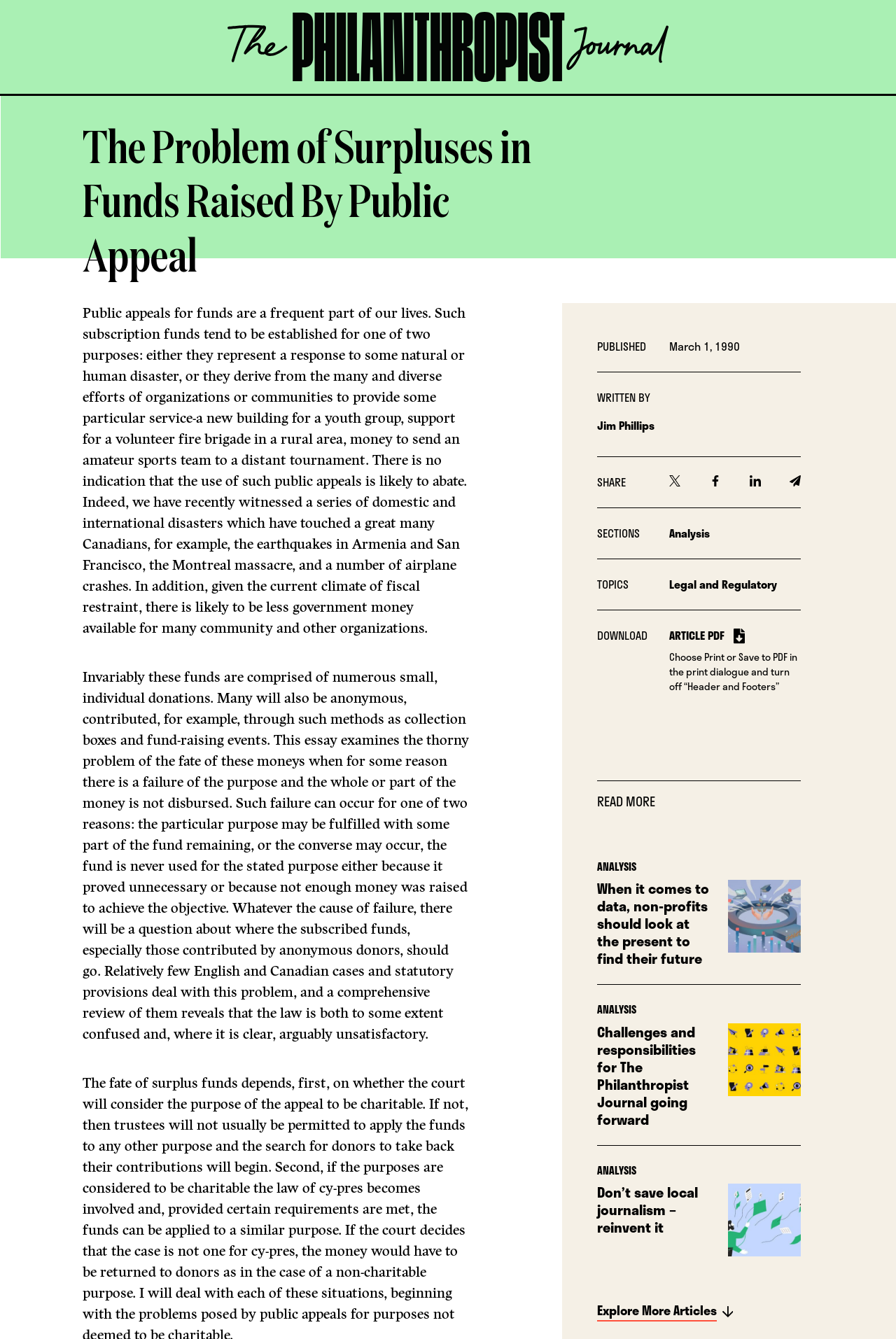Determine the main headline of the webpage and provide its text.

The Problem of Surpluses in Funds Raised By Public Appeal